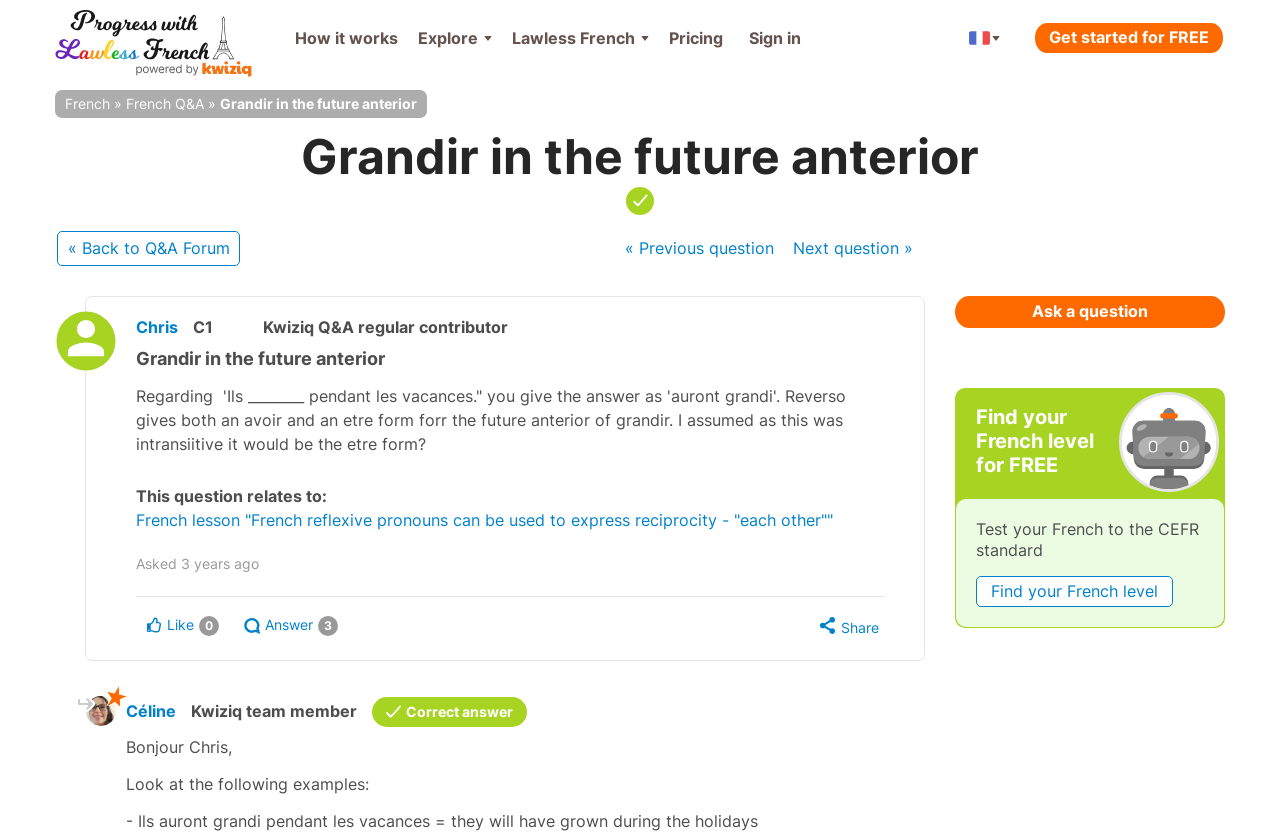Please determine the bounding box coordinates of the area that needs to be clicked to complete this task: 'Click on 'Find your French level''. The coordinates must be four float numbers between 0 and 1, formatted as [left, top, right, bottom].

[0.762, 0.692, 0.916, 0.73]